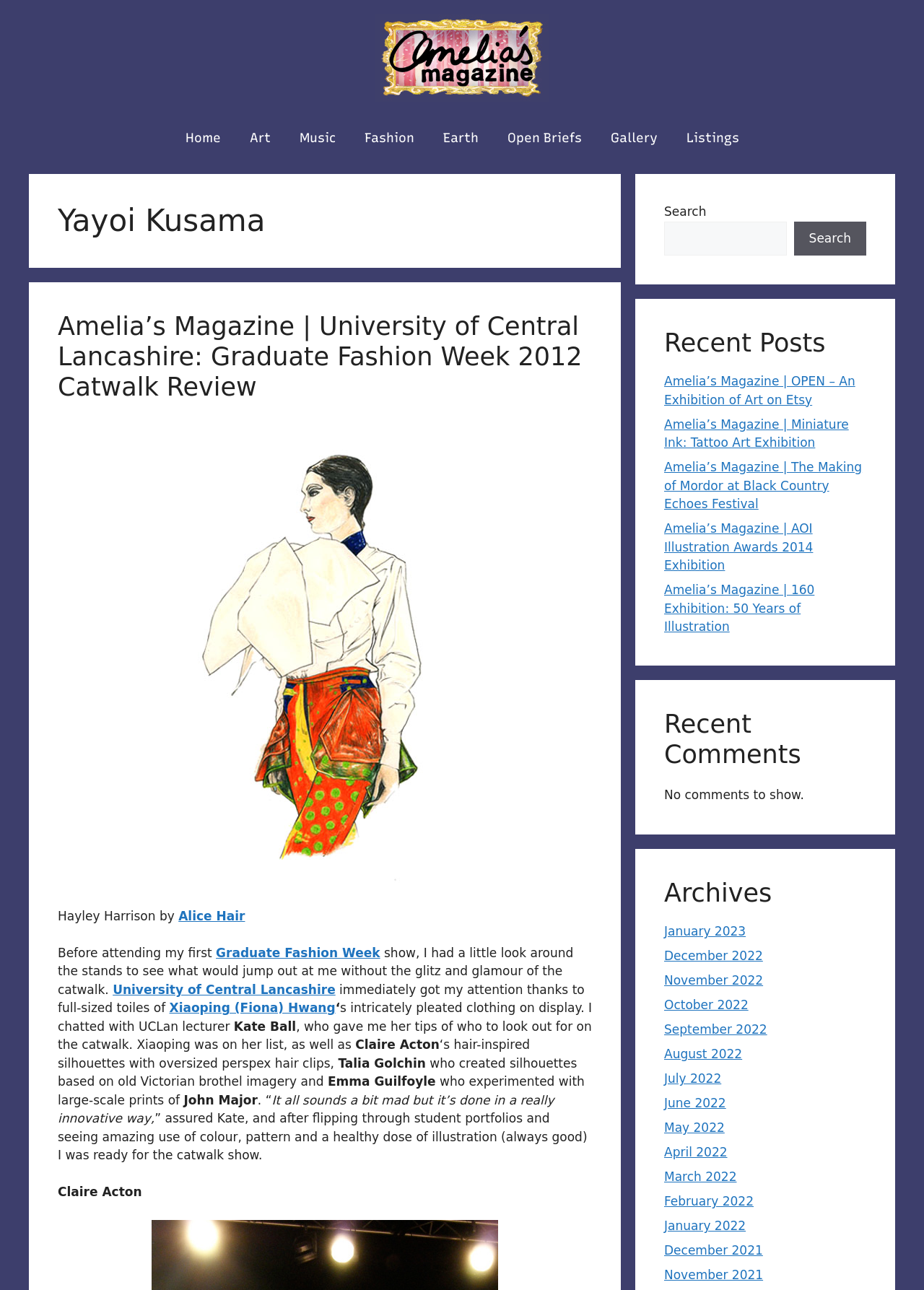Please identify the coordinates of the bounding box for the clickable region that will accomplish this instruction: "Click on Constellations".

None